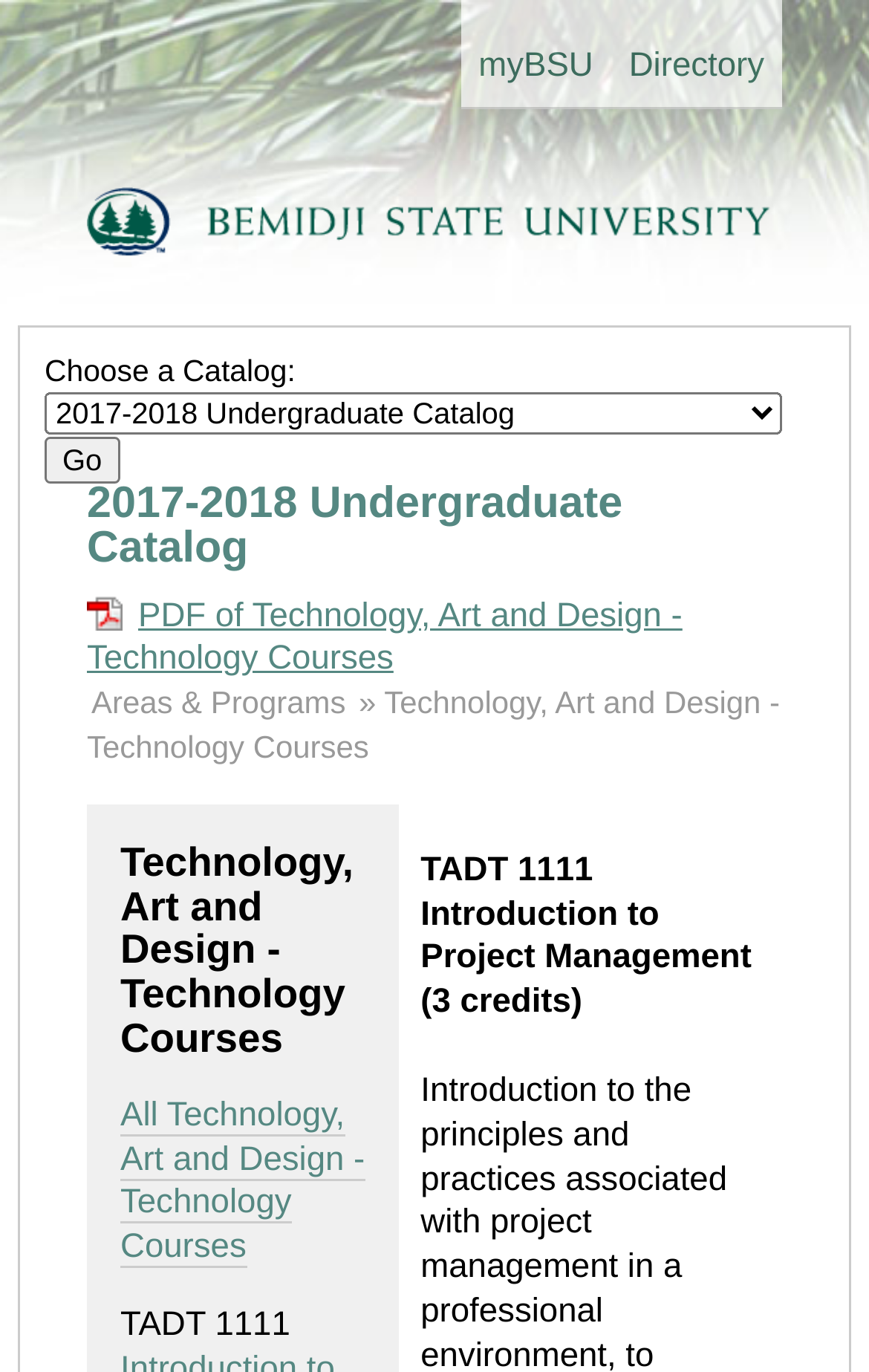Locate the bounding box coordinates of the clickable area needed to fulfill the instruction: "go to myBSU".

[0.53, 0.0, 0.703, 0.079]